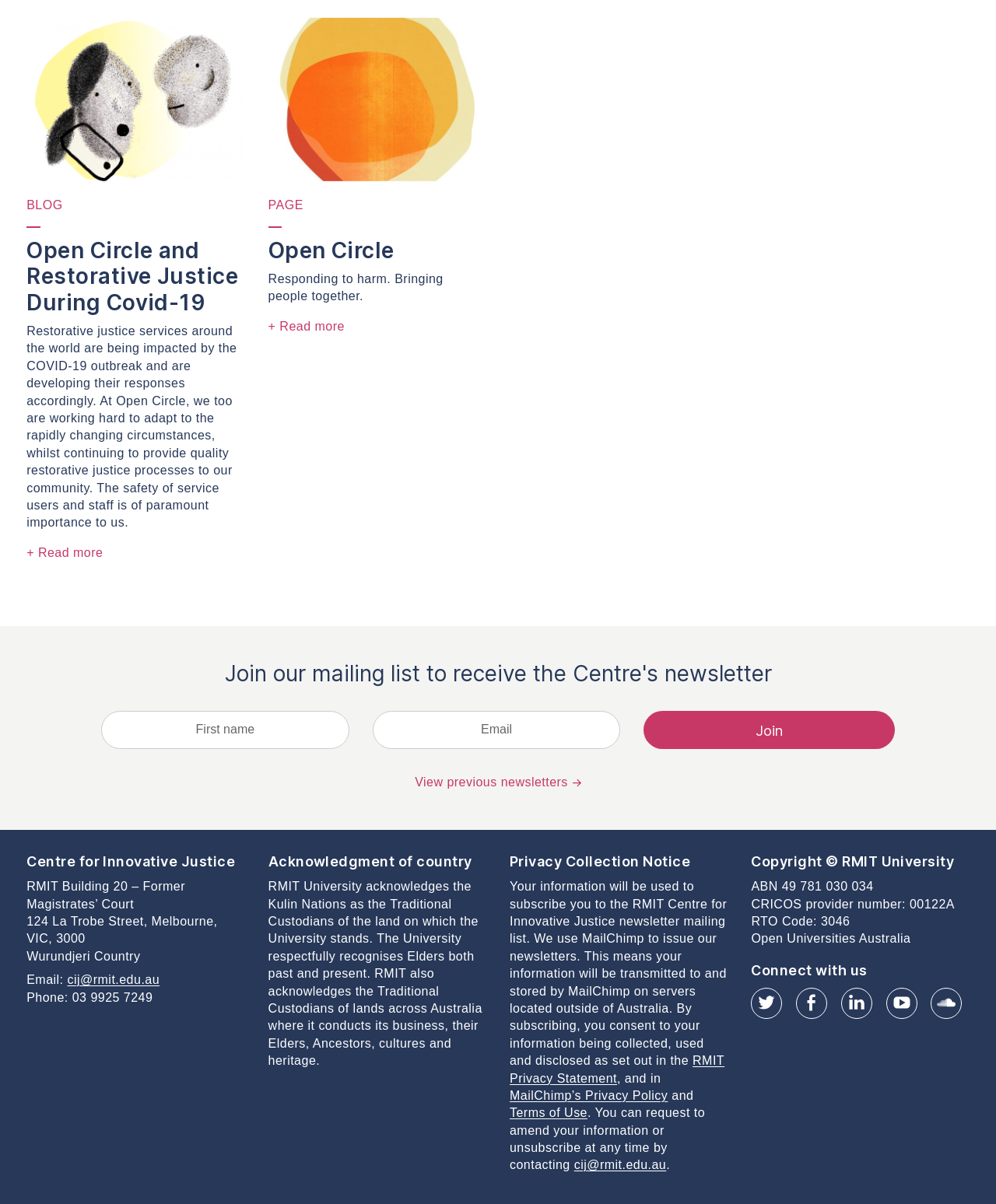What social media platforms can you connect with RMIT University on?
Look at the image and respond with a single word or a short phrase.

Twitter, Facebook, LinkedIn, YouTube, SoundCloud